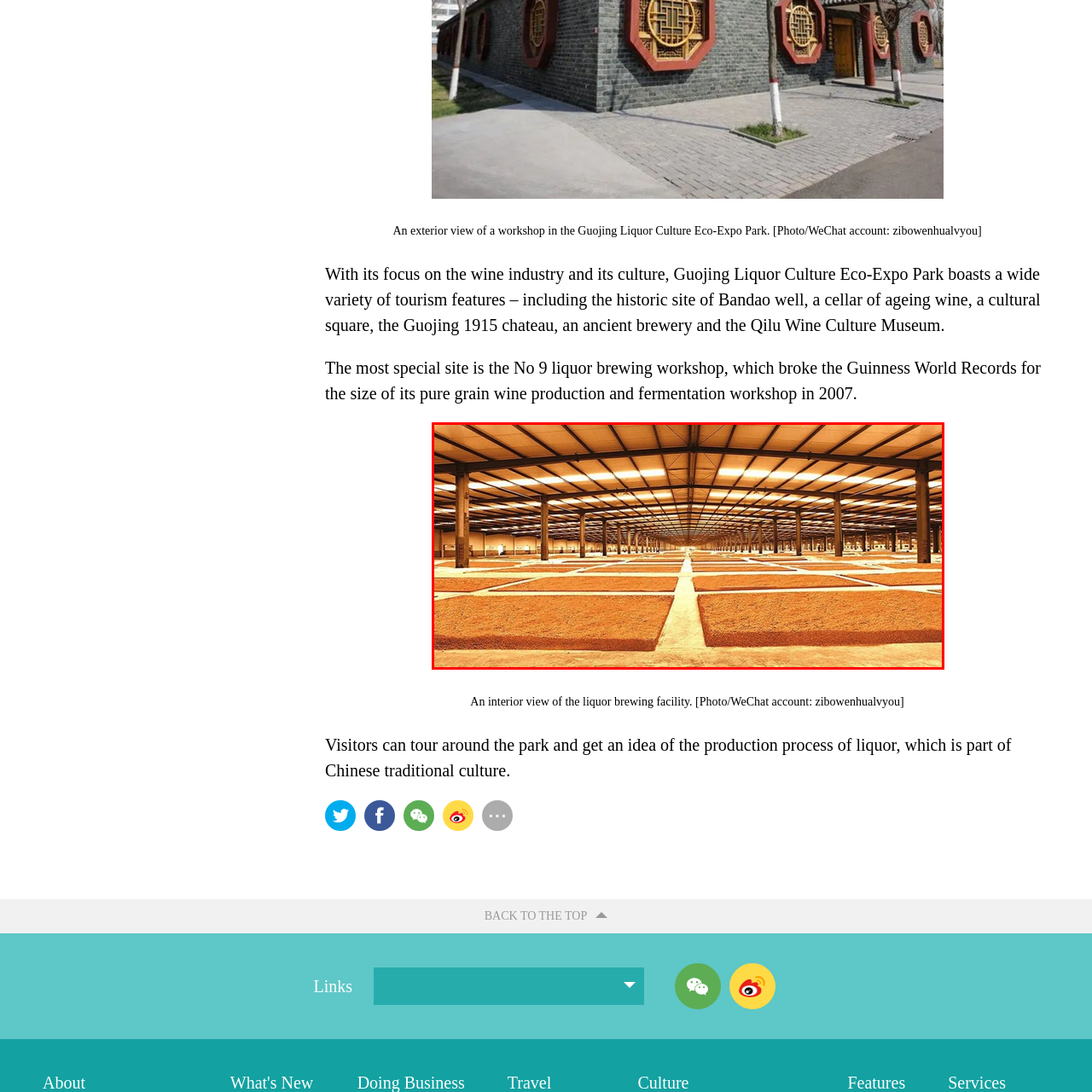Elaborate on the visual content inside the red-framed section with detailed information.

The image showcases an expansive interior view of the No 9 liquor brewing workshop located in the Guojing Liquor Culture Eco-Expo Park. This facility is renowned for breaking the Guinness World Record in 2007 for the largest pure grain wine production and fermentation workshop. The layout features neatly arranged plots filled with what appears to be raw materials, likely intended for the liquor production process. The vast, well-lit space is framed by a robust metal structure, emphasizing the scale of the operations within the workshop. Visitors to the Eco-Expo Park can explore such sites to gain insights into traditional Chinese liquor production and its rich cultural background.